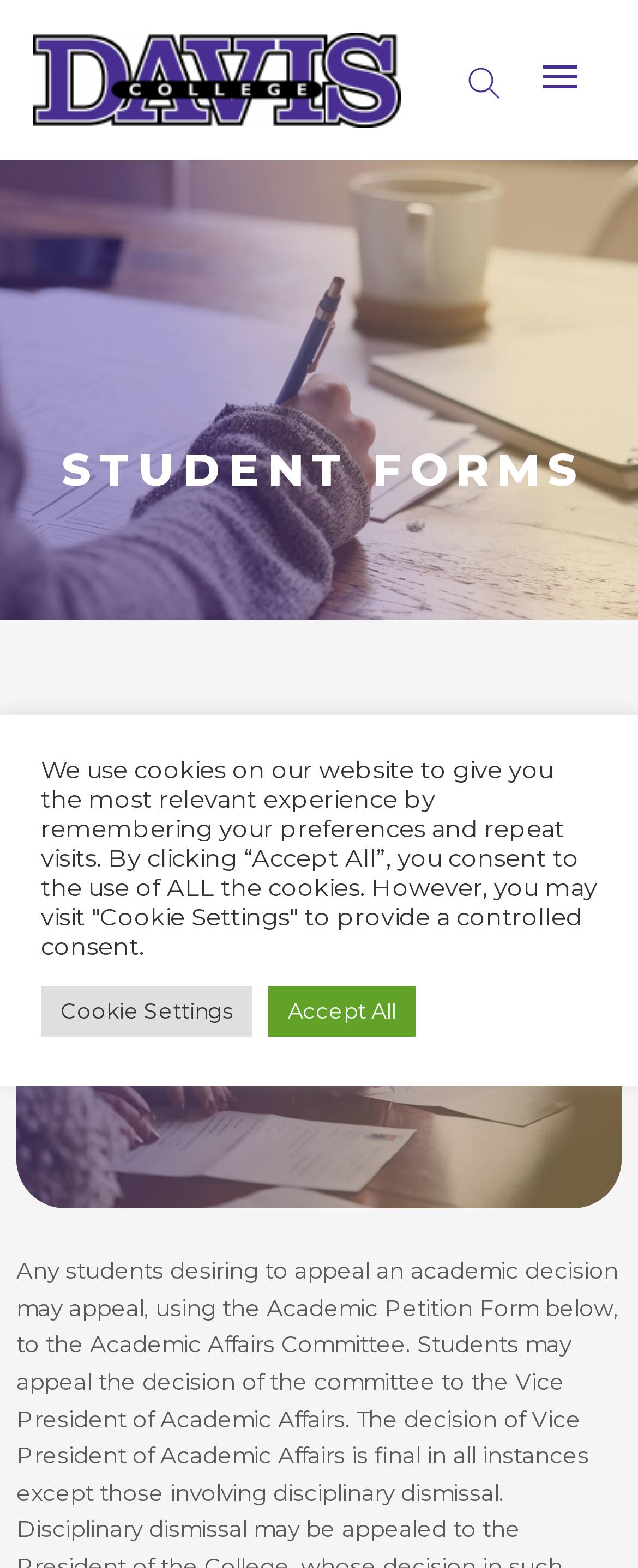Generate a thorough description of the webpage.

The webpage is titled "Student Forms | Davis College" and has a prominent logo of Davis College at the top left corner. To the right of the logo, there are three buttons: a search button with a magnifying glass icon, a mobile menu button with three horizontal lines, and a button with no text or icon.

Below the top navigation bar, there are two headings: "STUDENT FORMS" and "ACADEMIC PETITION", which are centered and stacked on top of each other. The "ACADEMIC PETITION" heading is slightly smaller than the "STUDENT FORMS" heading.

At the bottom of the page, there is a notification about the use of cookies on the website. The notification is a block of text that spans most of the width of the page and is divided into two sections. The first section explains the use of cookies, and the second section provides options to manage cookie settings. There are two buttons: "Cookie Settings" and "Accept All", which are placed side by side below the notification text. The "Cookie Settings" button is on the left, and the "Accept All" button is on the right.